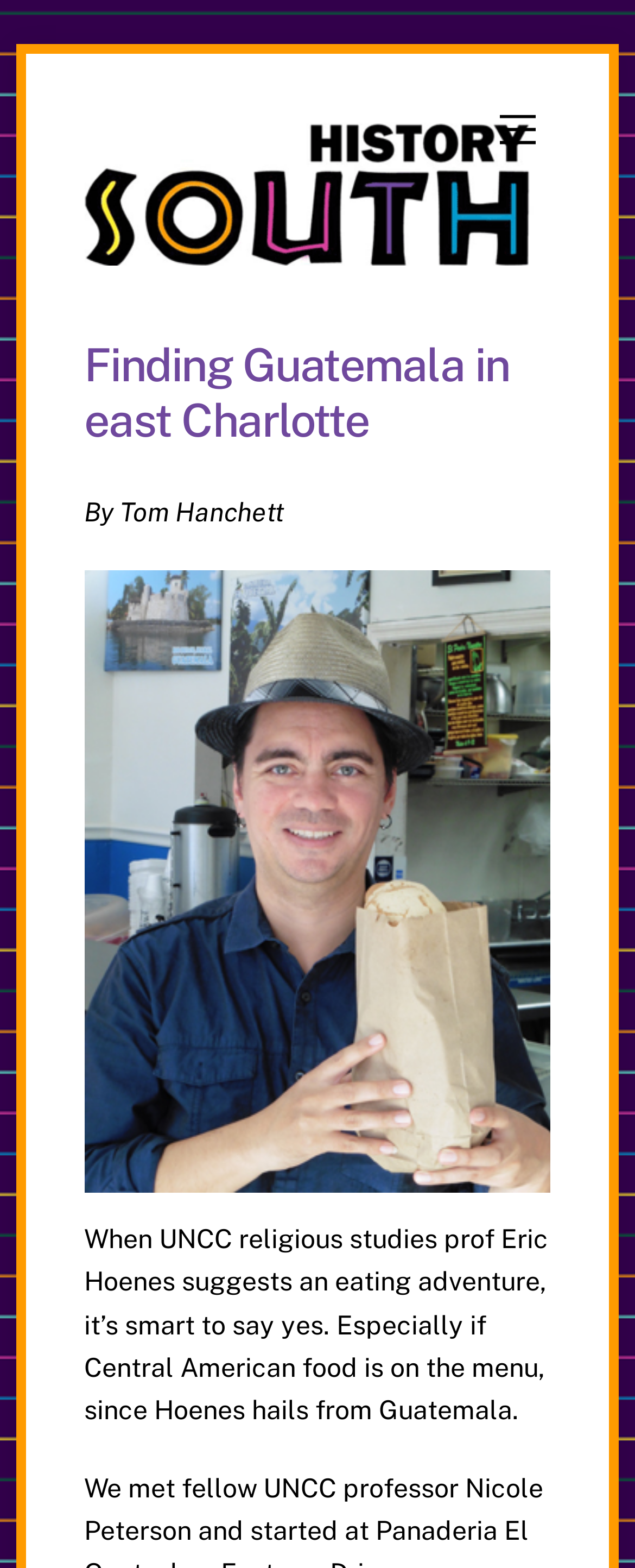Find the bounding box of the web element that fits this description: "title="History South"".

[0.132, 0.145, 0.842, 0.174]